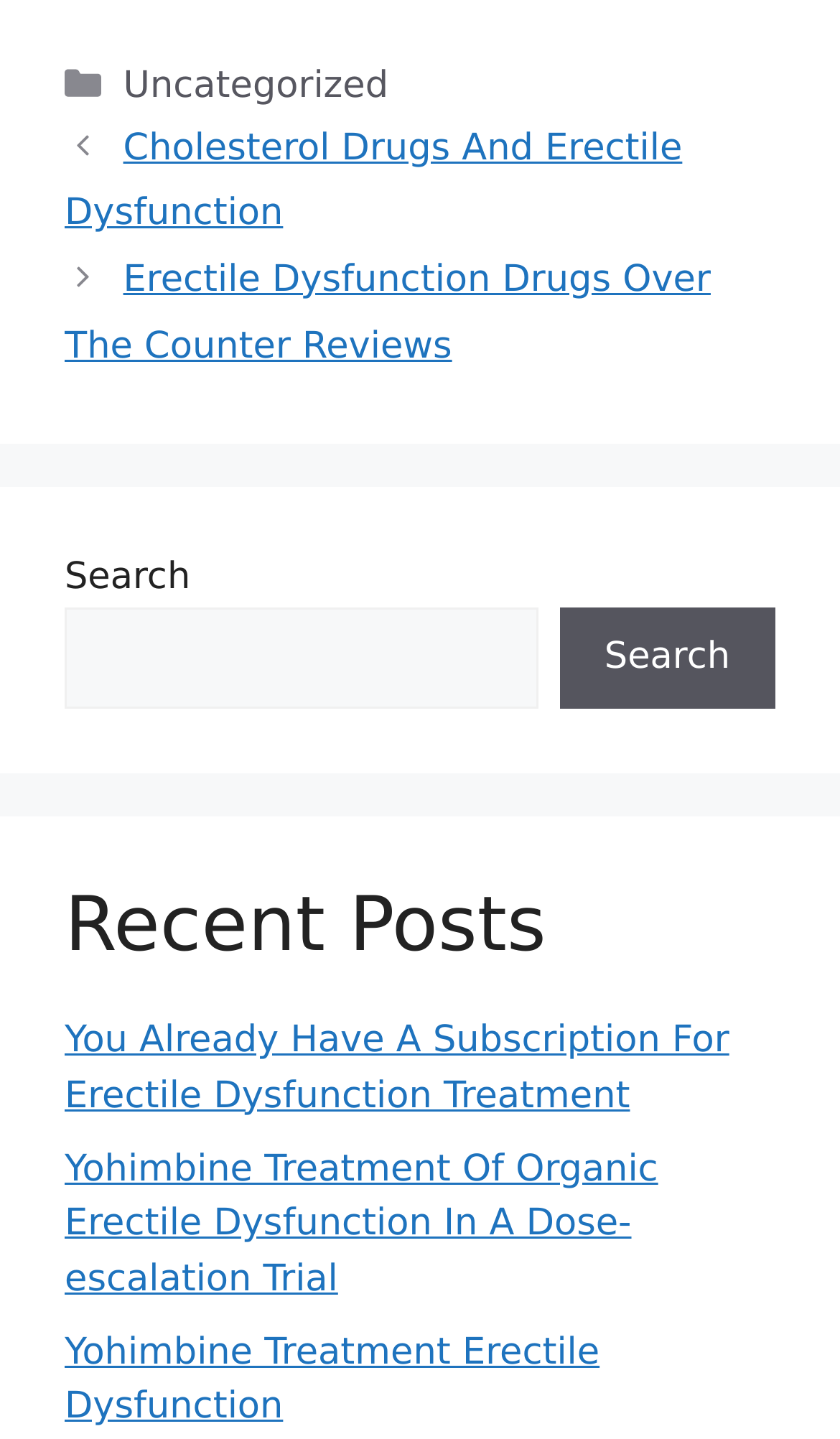Carefully examine the image and provide an in-depth answer to the question: How many recent posts are listed?

I counted the number of recent posts by looking at the links below the 'Recent Posts' heading, which lists three posts.